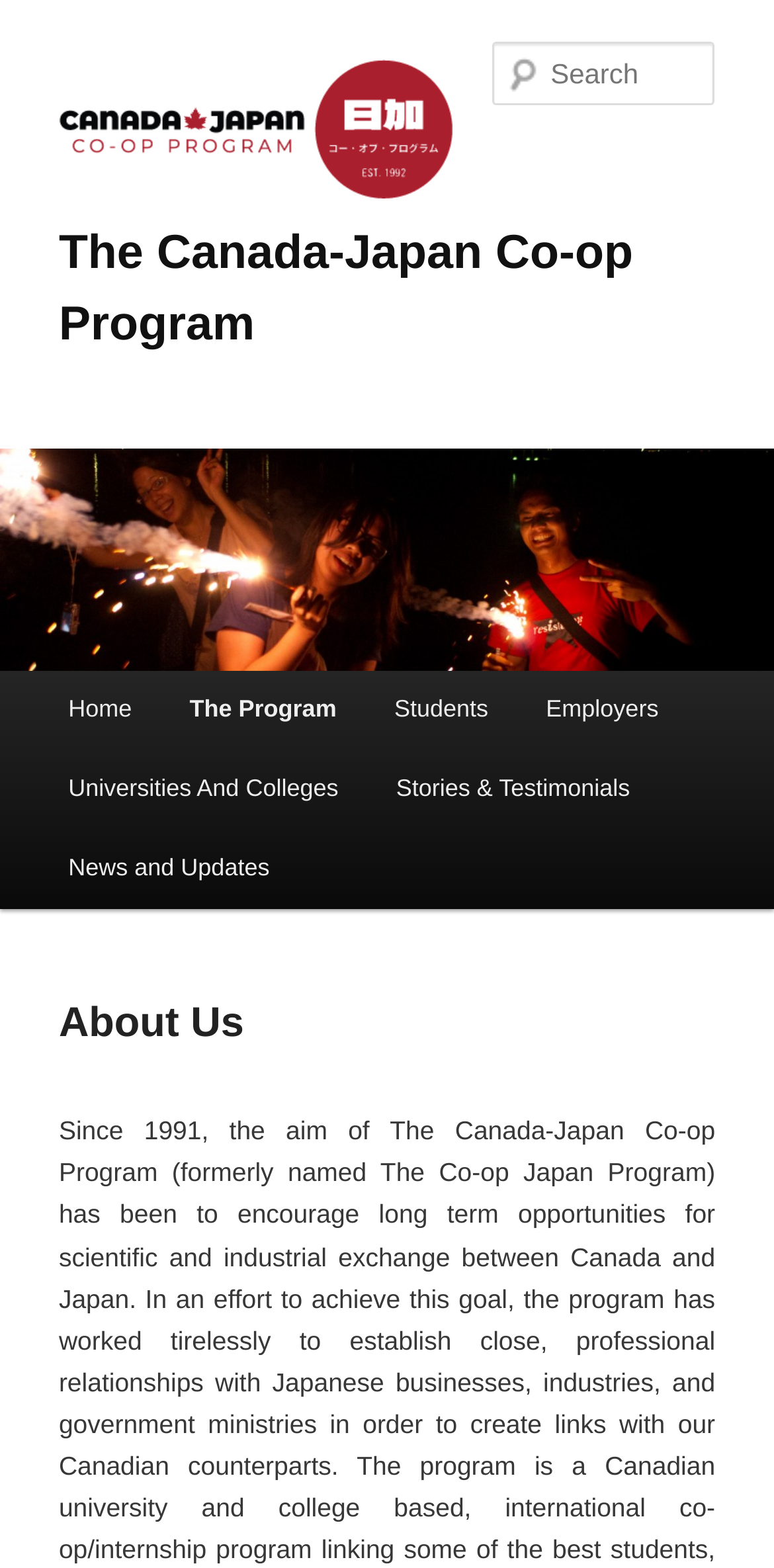What is the purpose of the program?
Using the image, provide a concise answer in one word or a short phrase.

To encourage scientific and industrial exchange